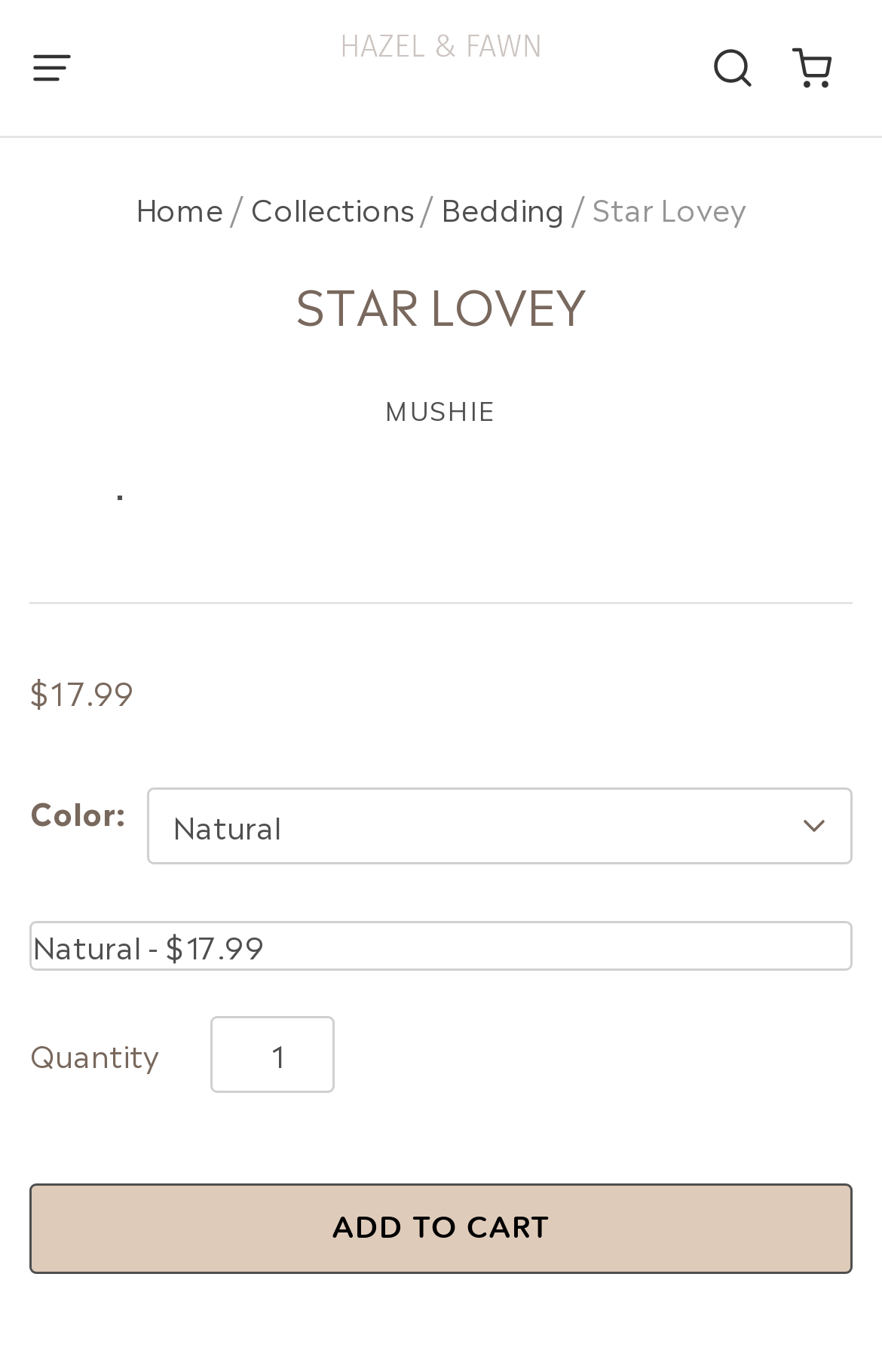Determine the bounding box coordinates for the area that needs to be clicked to fulfill this task: "Go to the 'Home' page". The coordinates must be given as four float numbers between 0 and 1, i.e., [left, top, right, bottom].

[0.154, 0.135, 0.254, 0.167]